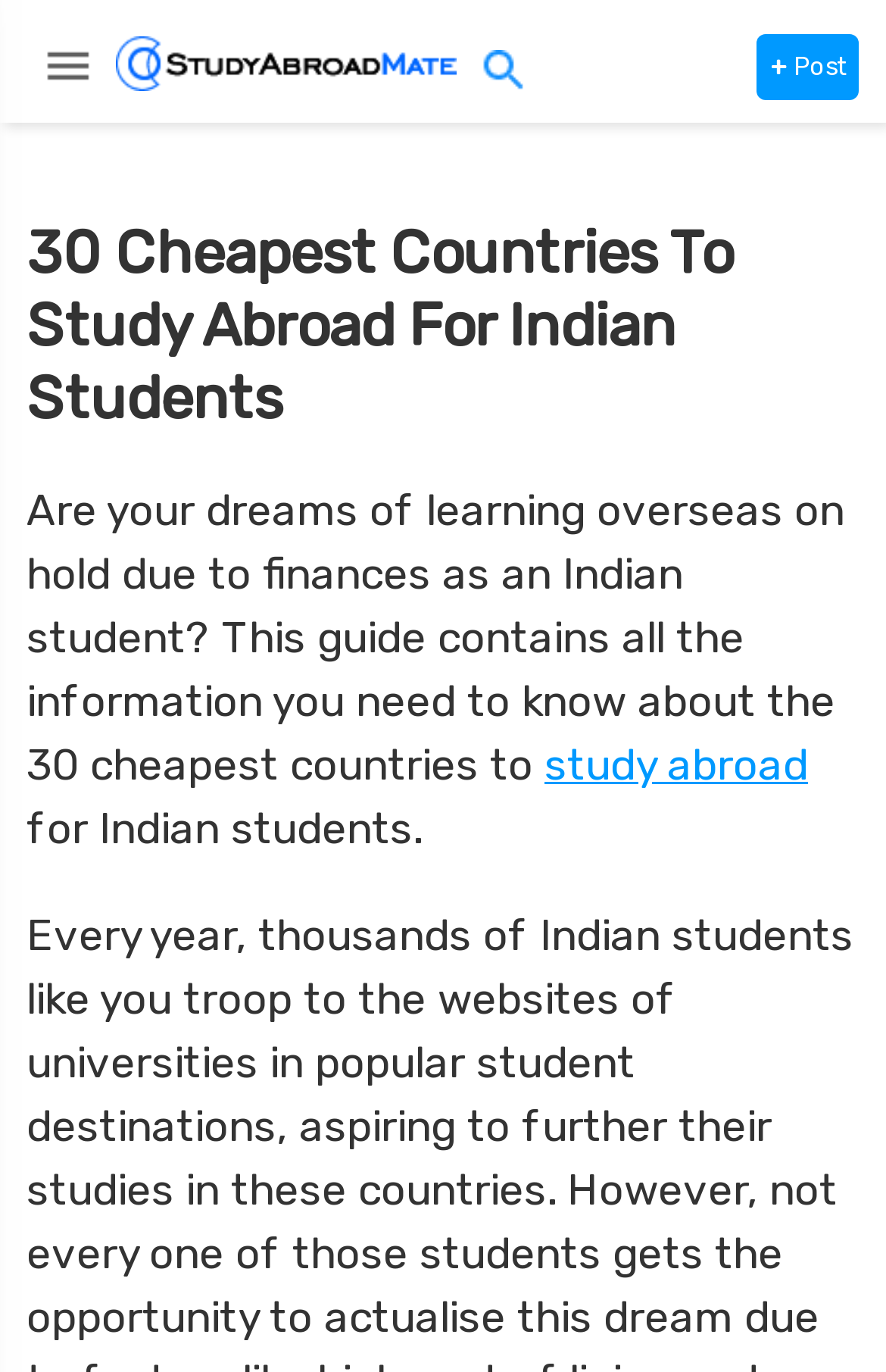What is the website's name?
Provide an in-depth and detailed answer to the question.

I determined the website's name by looking at the link element with the text 'StudyAbroadMate' and an image with the same name, which suggests that it is the website's logo and name.